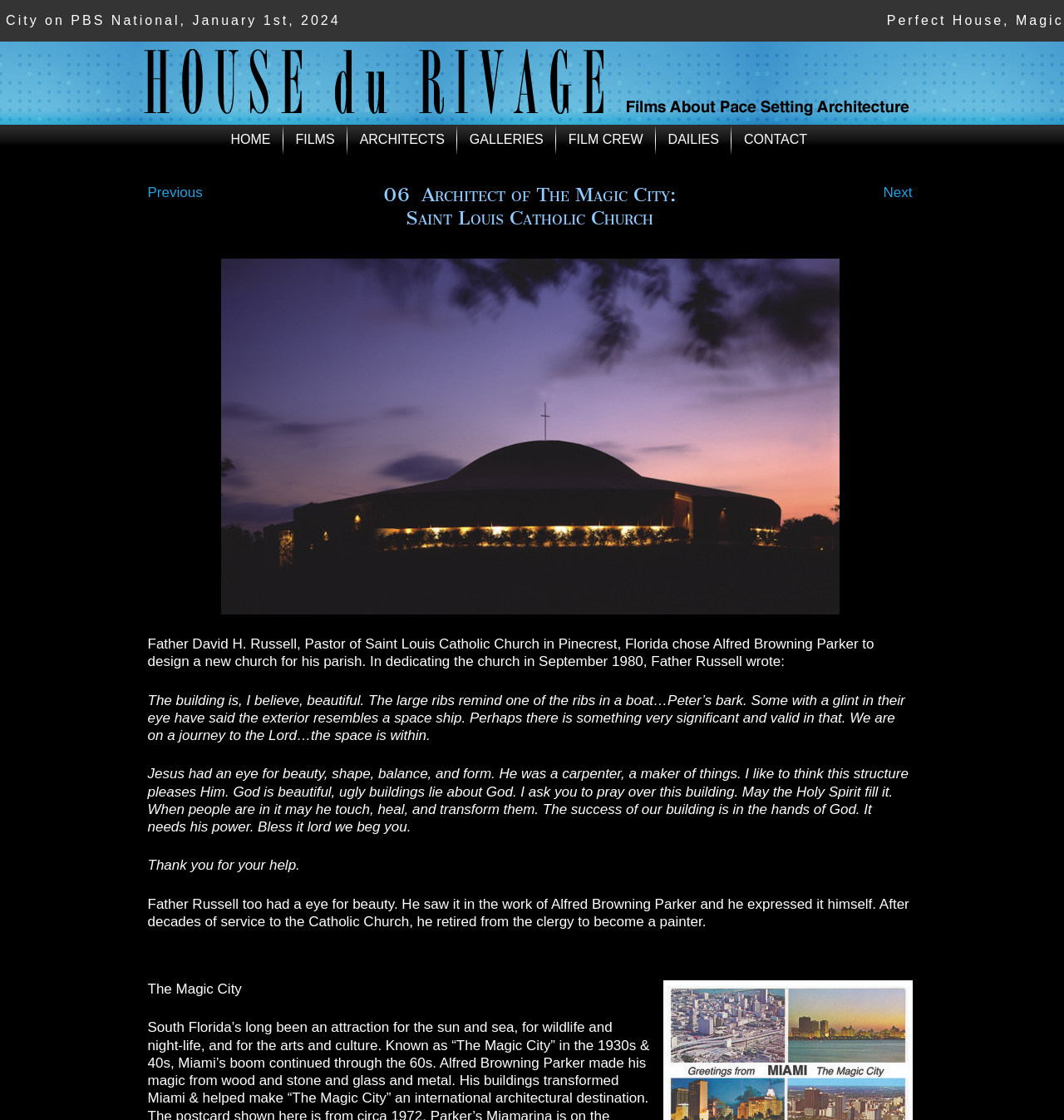Locate the bounding box coordinates of the segment that needs to be clicked to meet this instruction: "Read about Father David H. Russell".

[0.139, 0.568, 0.821, 0.598]